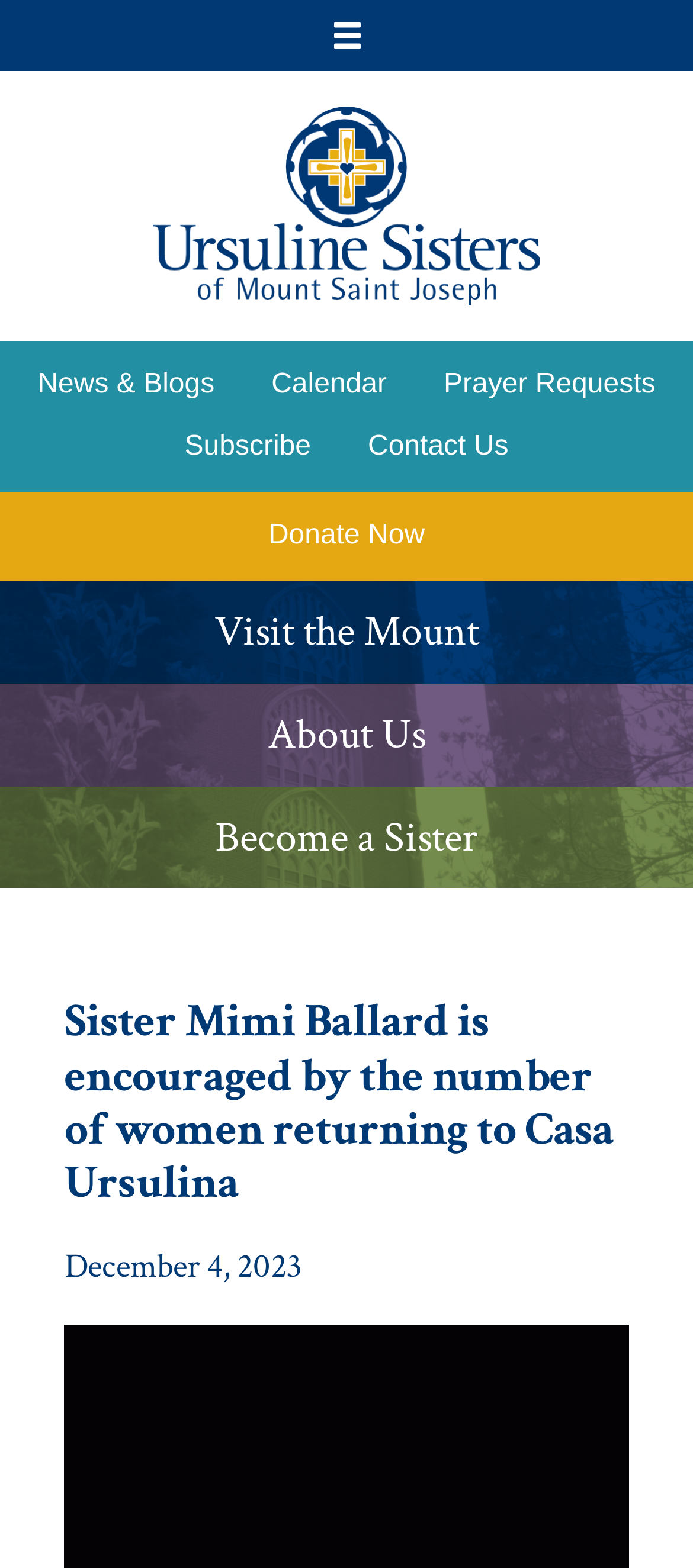Determine the bounding box of the UI component based on this description: "Visit the Mount". The bounding box coordinates should be four float values between 0 and 1, i.e., [left, top, right, bottom].

[0.0, 0.371, 1.0, 0.436]